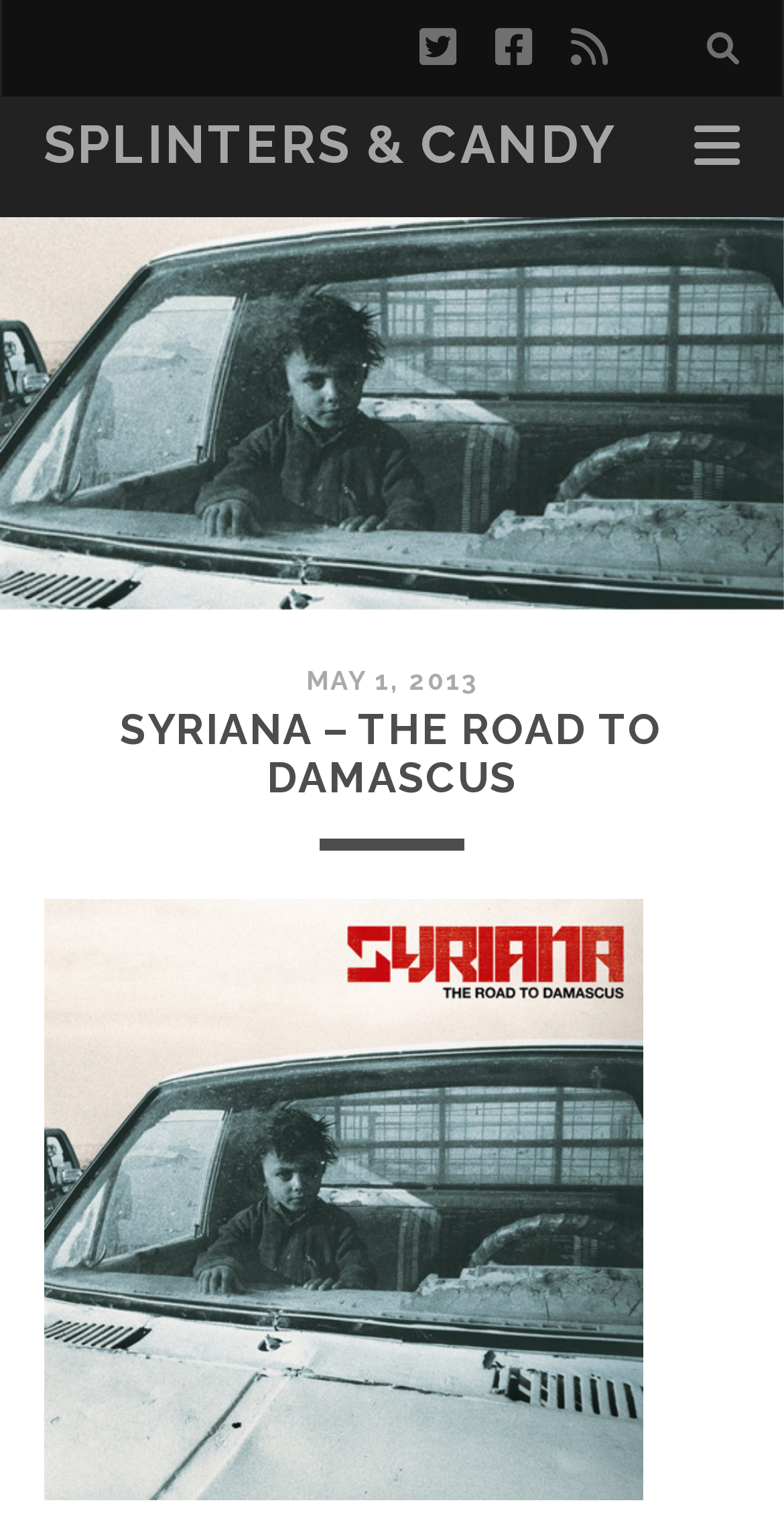What social media platforms are available?
Based on the content of the image, thoroughly explain and answer the question.

I found the social media platforms by looking at the link elements with coordinates [0.535, 0.008, 0.581, 0.056], [0.632, 0.008, 0.678, 0.056], and [0.728, 0.008, 0.774, 0.056] which are located at the top of the webpage.